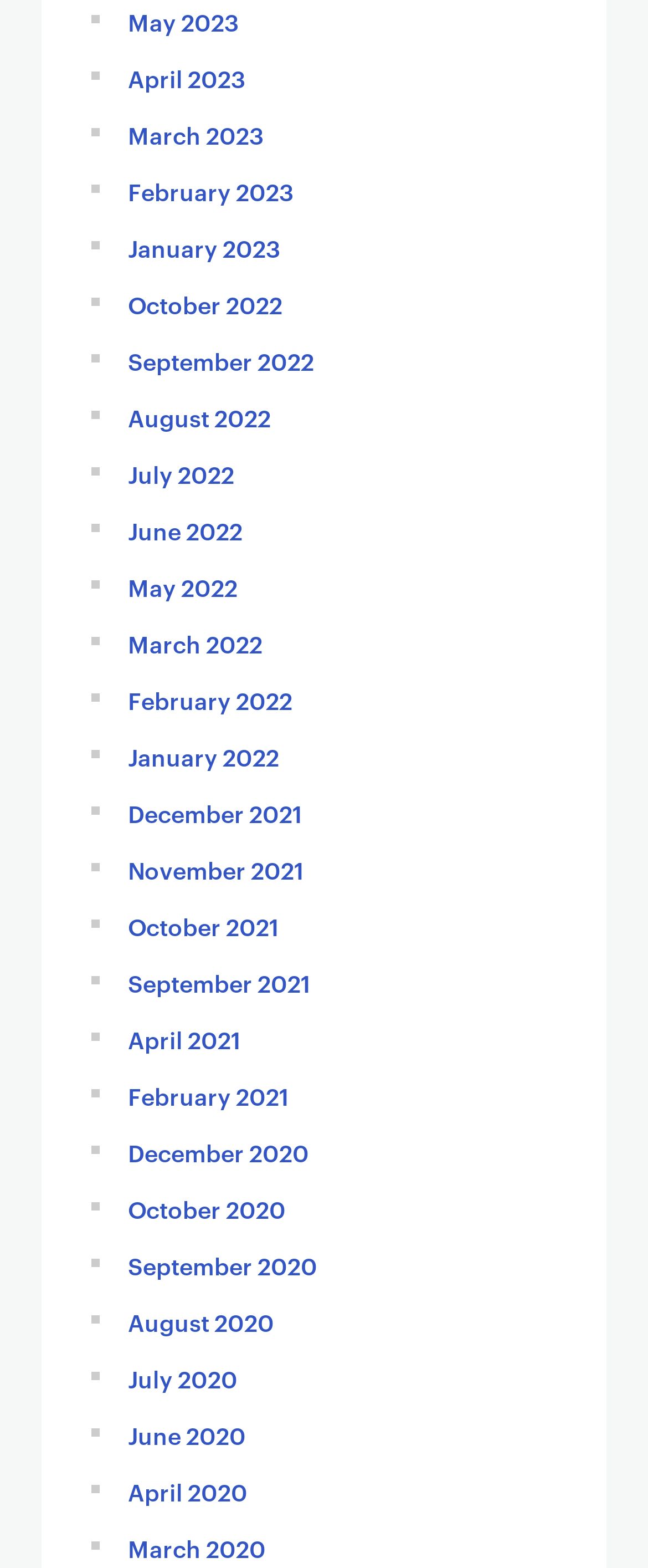How many links are there in total?
Based on the screenshot, provide your answer in one word or phrase.

25